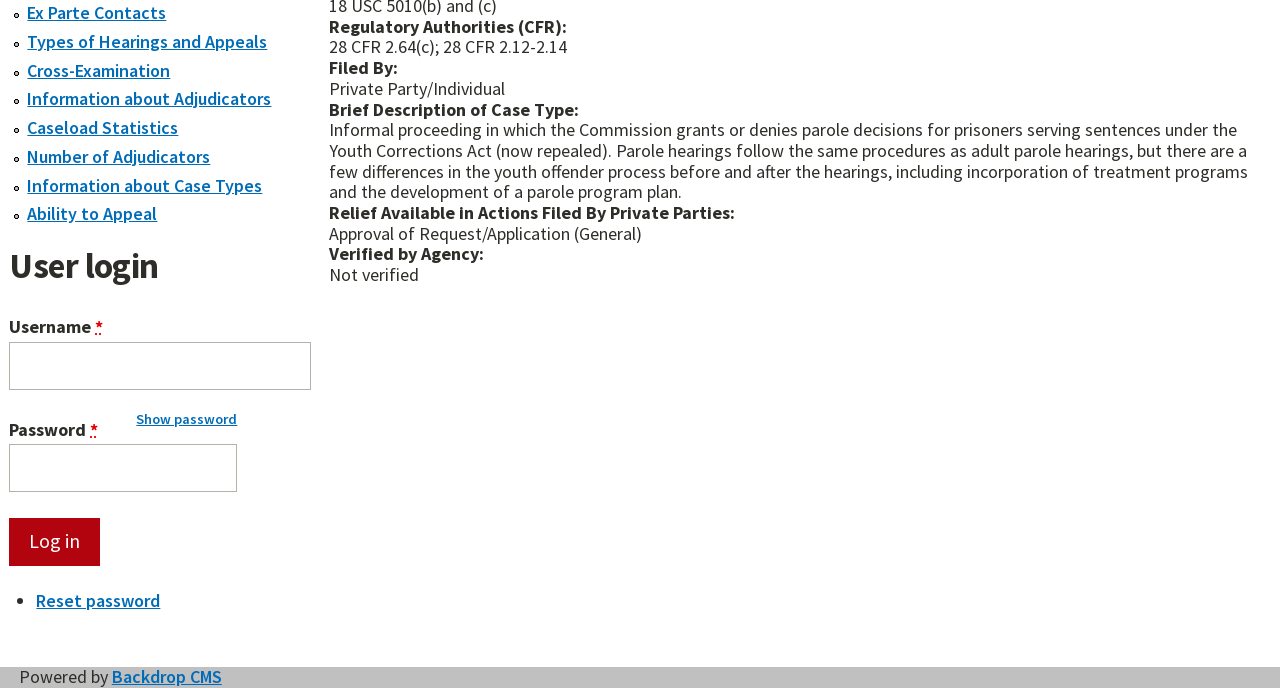Locate the bounding box coordinates for the element described below: "Reset password". The coordinates must be four float values between 0 and 1, formatted as [left, top, right, bottom].

[0.028, 0.856, 0.125, 0.89]